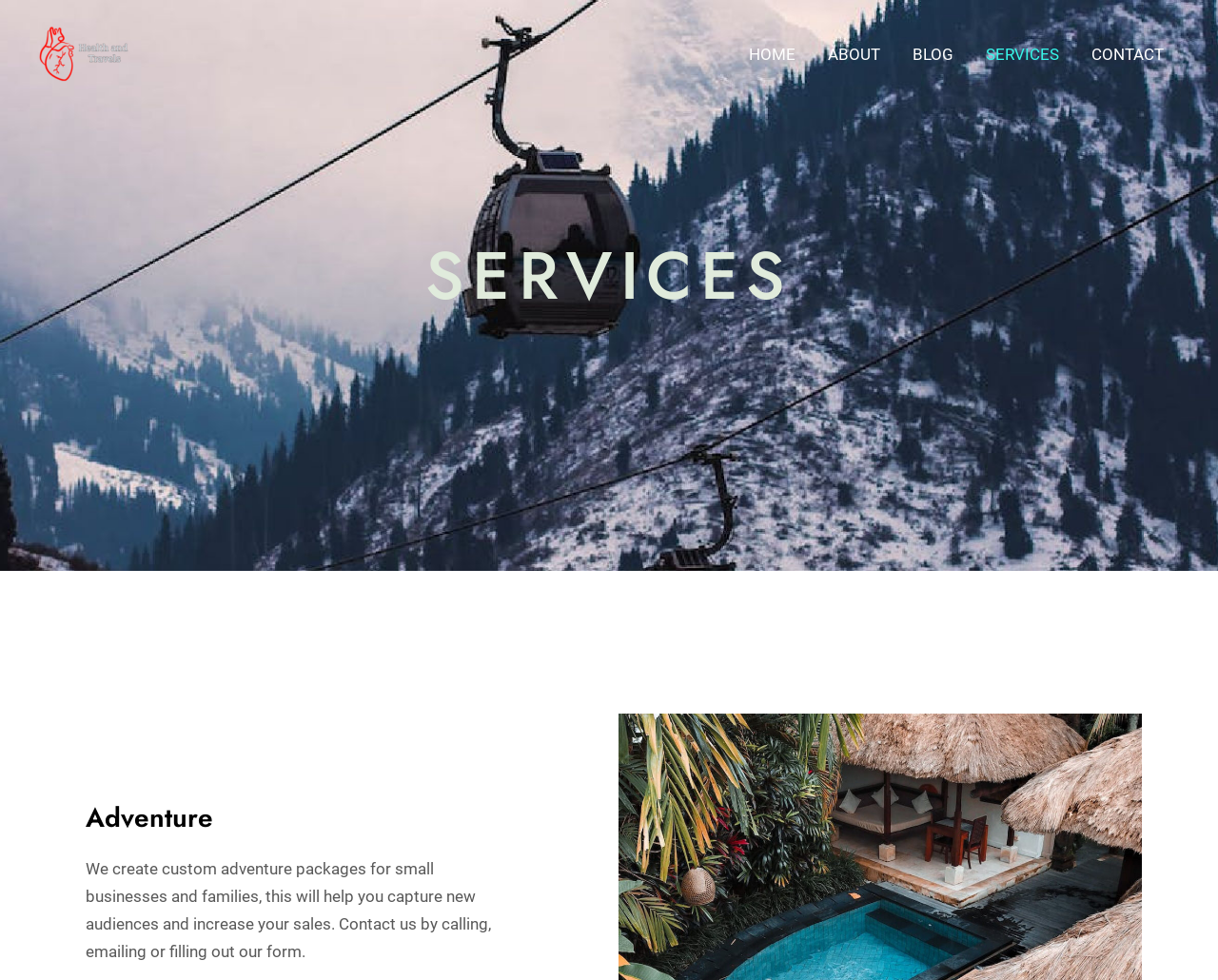Provide the bounding box coordinates of the HTML element this sentence describes: "alt="Health and Travels"". The bounding box coordinates consist of four float numbers between 0 and 1, i.e., [left, top, right, bottom].

[0.031, 0.044, 0.106, 0.063]